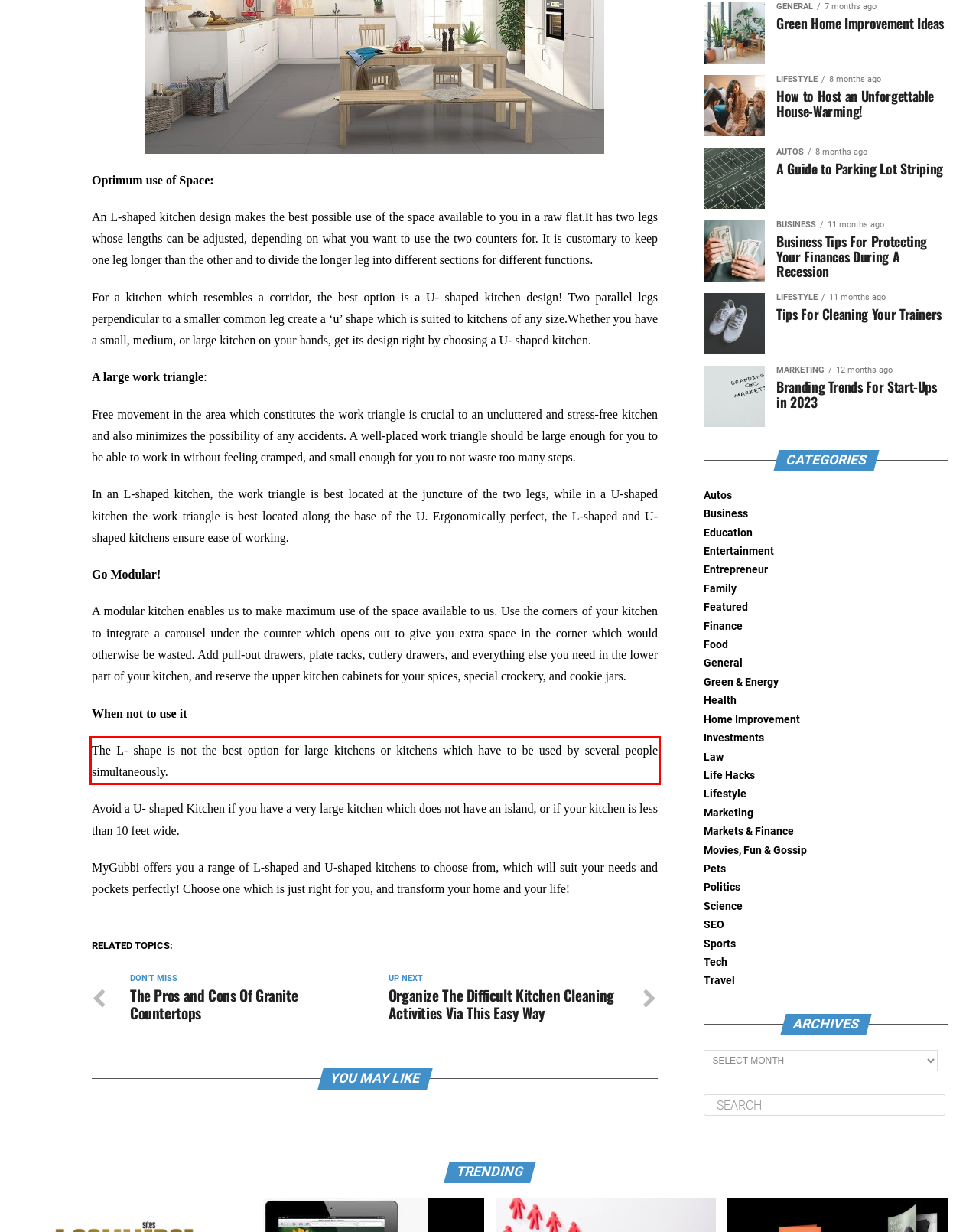Look at the screenshot of the webpage, locate the red rectangle bounding box, and generate the text content that it contains.

The L- shape is not the best option for large kitchens or kitchens which have to be used by several people simultaneously.